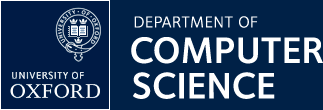Give an in-depth summary of the scene depicted in the image.

The image prominently features the logo of the University of Oxford's Department of Computer Science. Set against a dark blue background, the design incorporates the university's traditional emblem at the top left, while the department's name is displayed in bold, white lettering. This visual representation underscores the department's commitment to academic excellence and innovation in the field of computer science, making it easily identifiable for students, faculty, and the public.